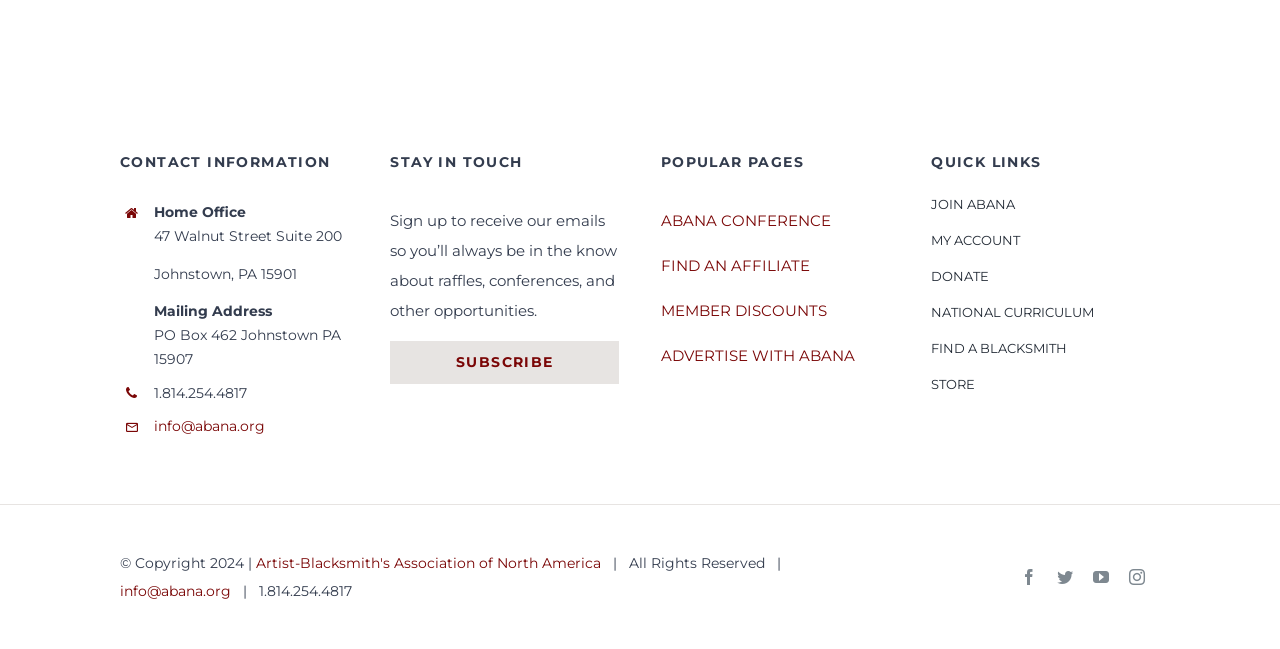Identify the bounding box coordinates of the region I need to click to complete this instruction: "Subscribe to receive emails".

[0.305, 0.525, 0.484, 0.592]